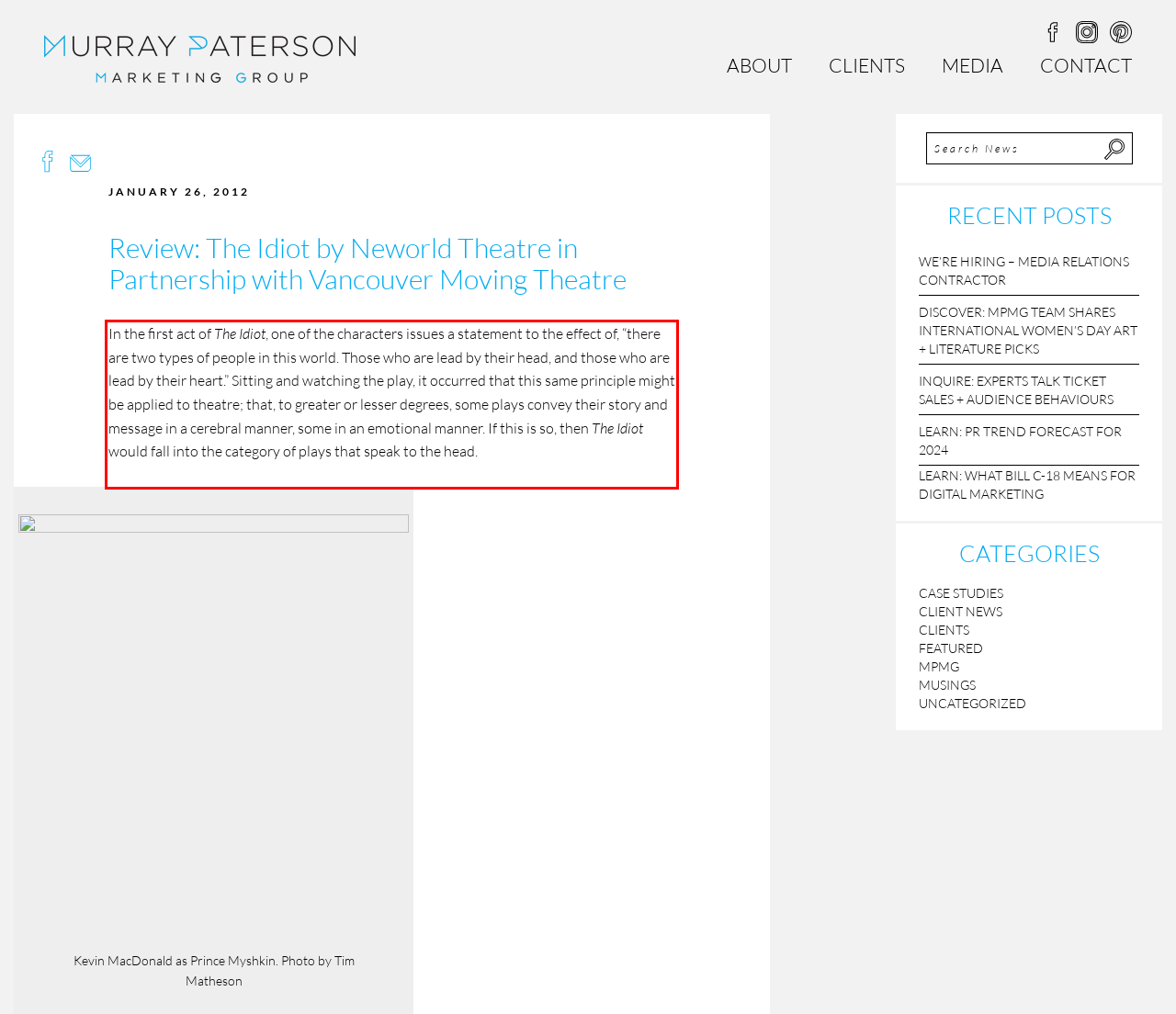Using the webpage screenshot, recognize and capture the text within the red bounding box.

In the first act of The Idiot, one of the characters issues a statement to the effect of, “there are two types of people in this world. Those who are lead by their head, and those who are lead by their heart.” Sitting and watching the play, it occurred that this same principle might be applied to theatre; that, to greater or lesser degrees, some plays convey their story and message in a cerebral manner, some in an emotional manner. If this is so, then The Idiot would fall into the category of plays that speak to the head.